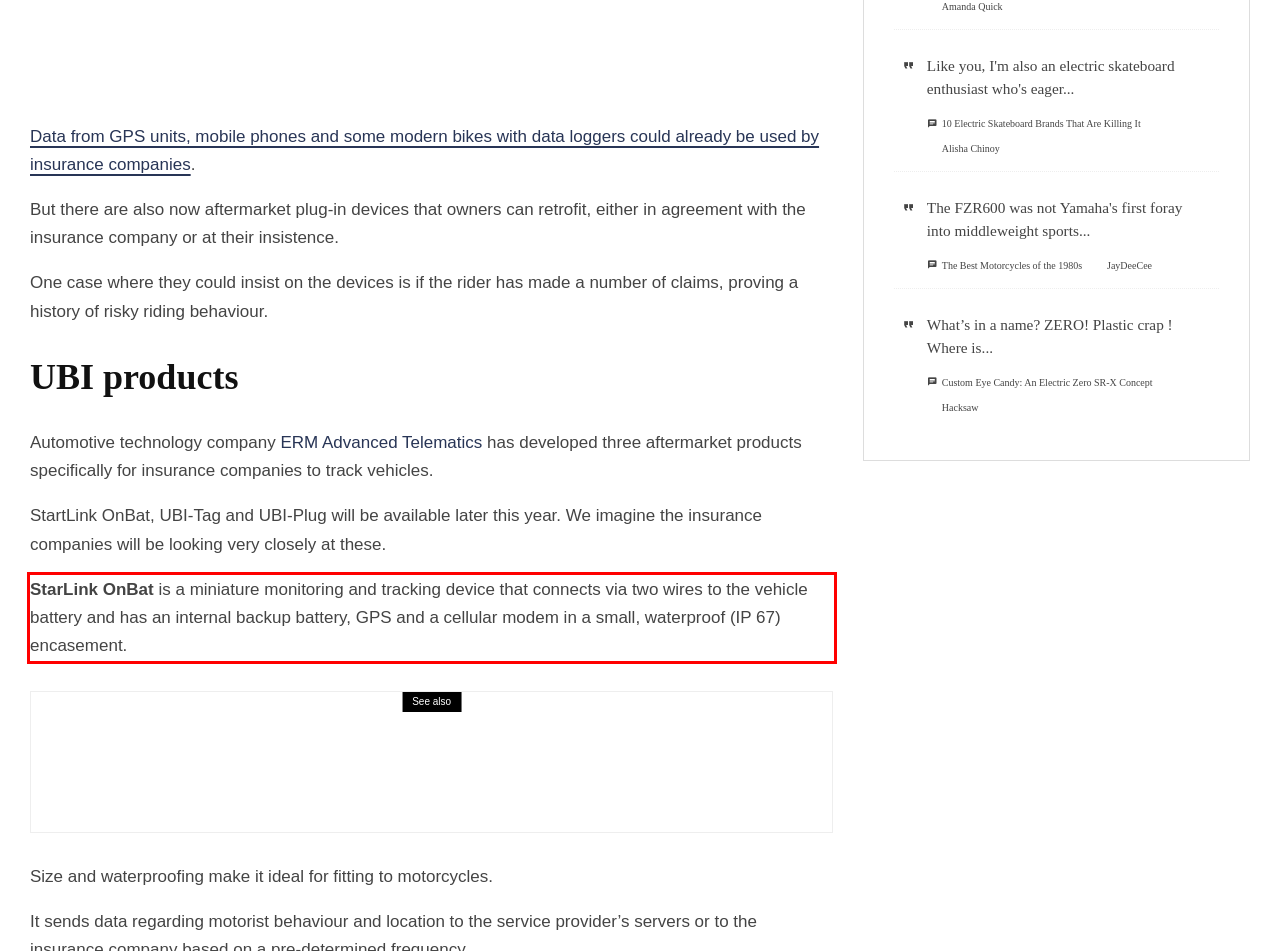Using the provided webpage screenshot, identify and read the text within the red rectangle bounding box.

StarLink OnBat is a miniature monitoring and tracking device that connects via two wires to the vehicle battery and has an internal backup battery, GPS and a cellular modem in a small, waterproof (IP 67) encasement.